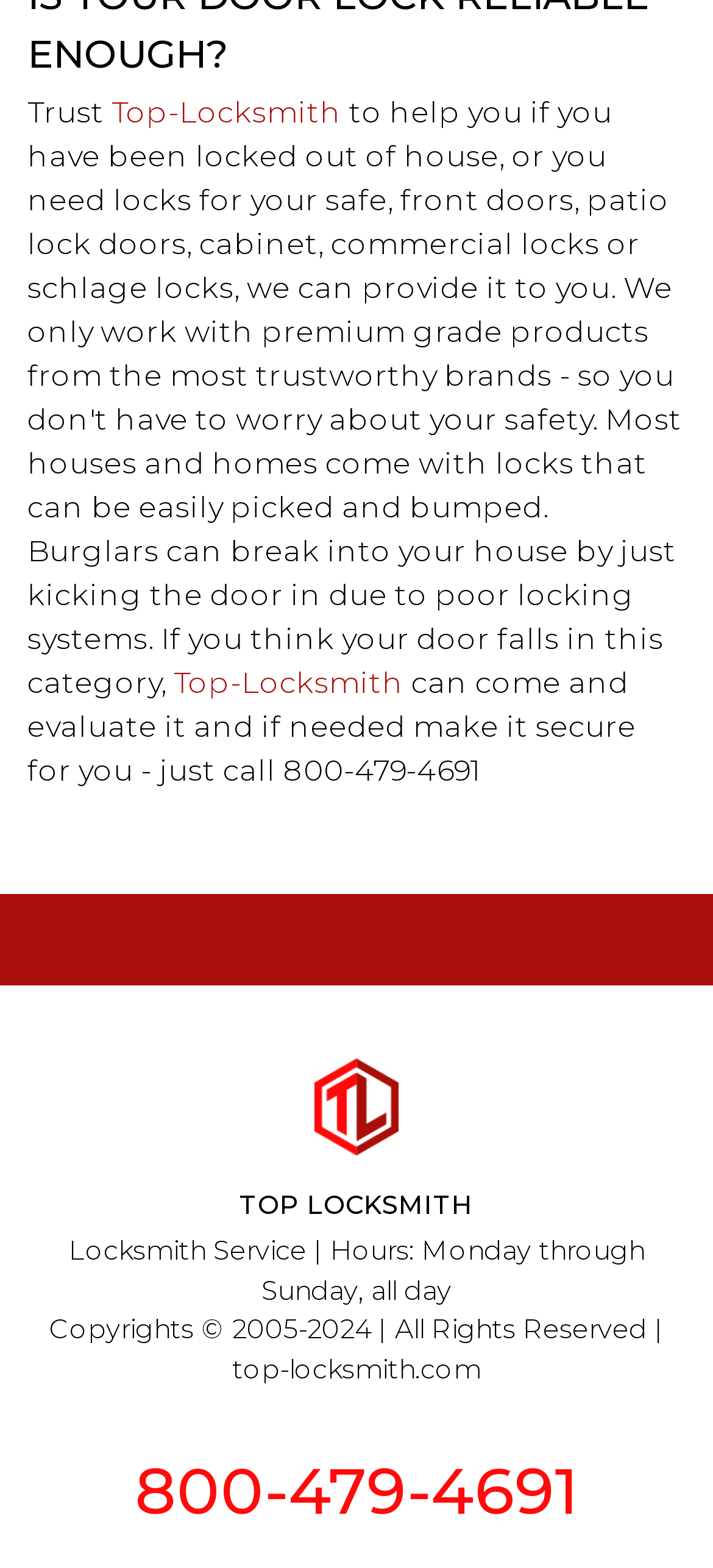What is the phone number to call for locksmith service?
Provide a detailed and extensive answer to the question.

I found the phone number by looking at the link element with the text '800-479-4691' at the bottom of the page, which is likely a call-to-action for customers to contact the locksmith service.